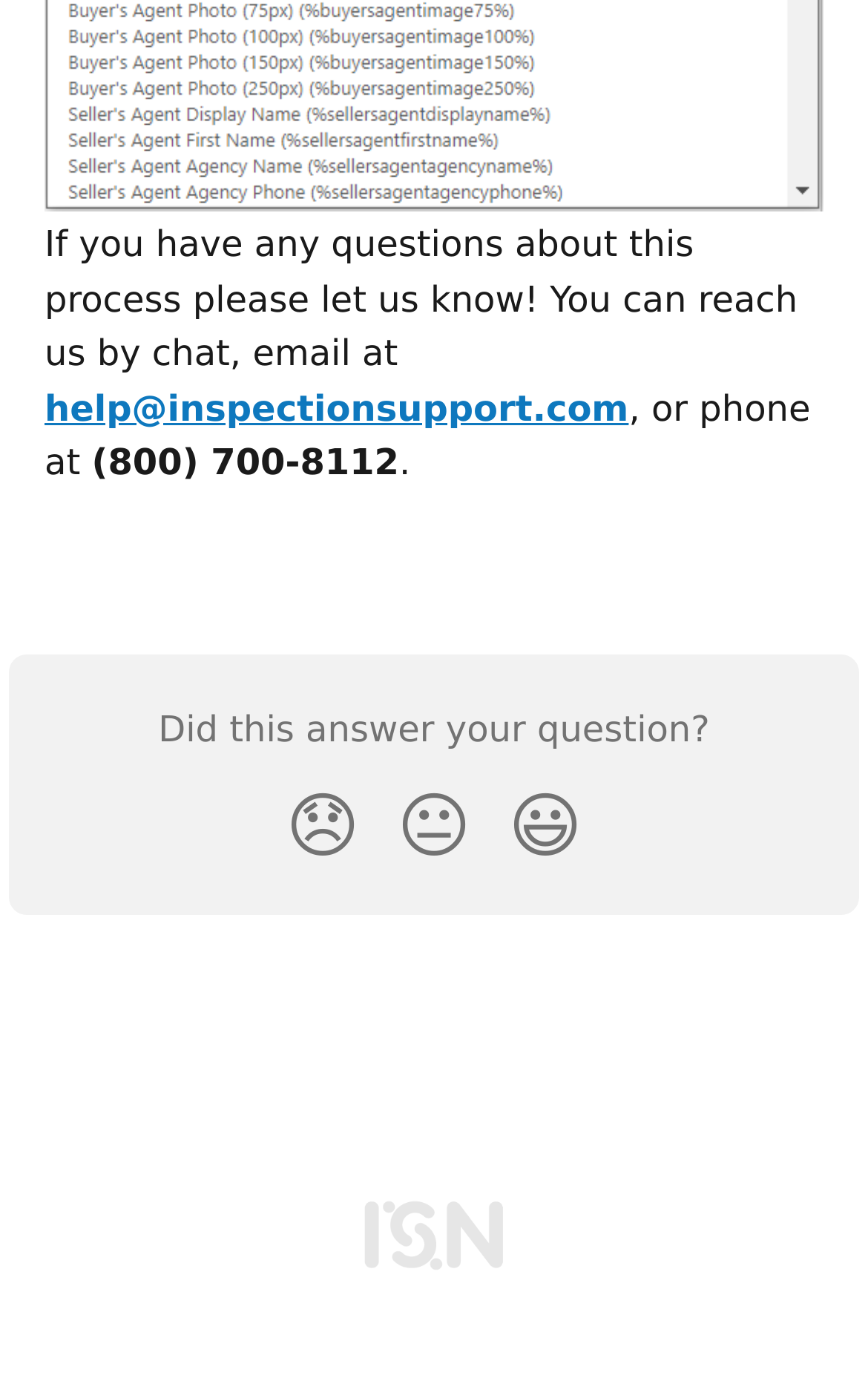How many reaction buttons are there?
Please give a detailed and elaborate answer to the question.

There are three reaction buttons: Disappointed Reaction, Neutral Reaction, and Smiley Reaction, which are located below the text 'Did this answer your question?'.